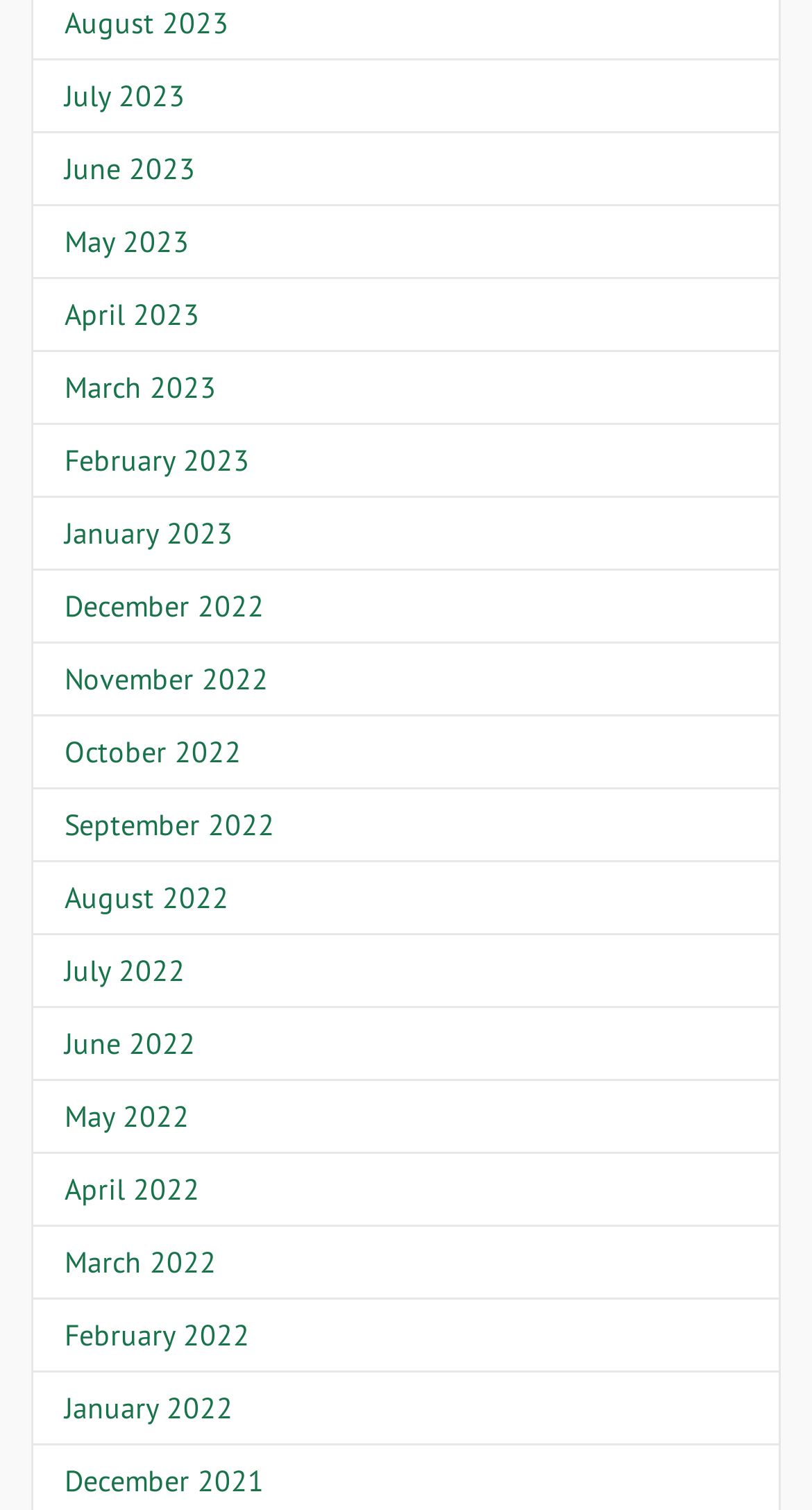What is the earliest month listed?
Look at the image and respond with a one-word or short-phrase answer.

December 2021